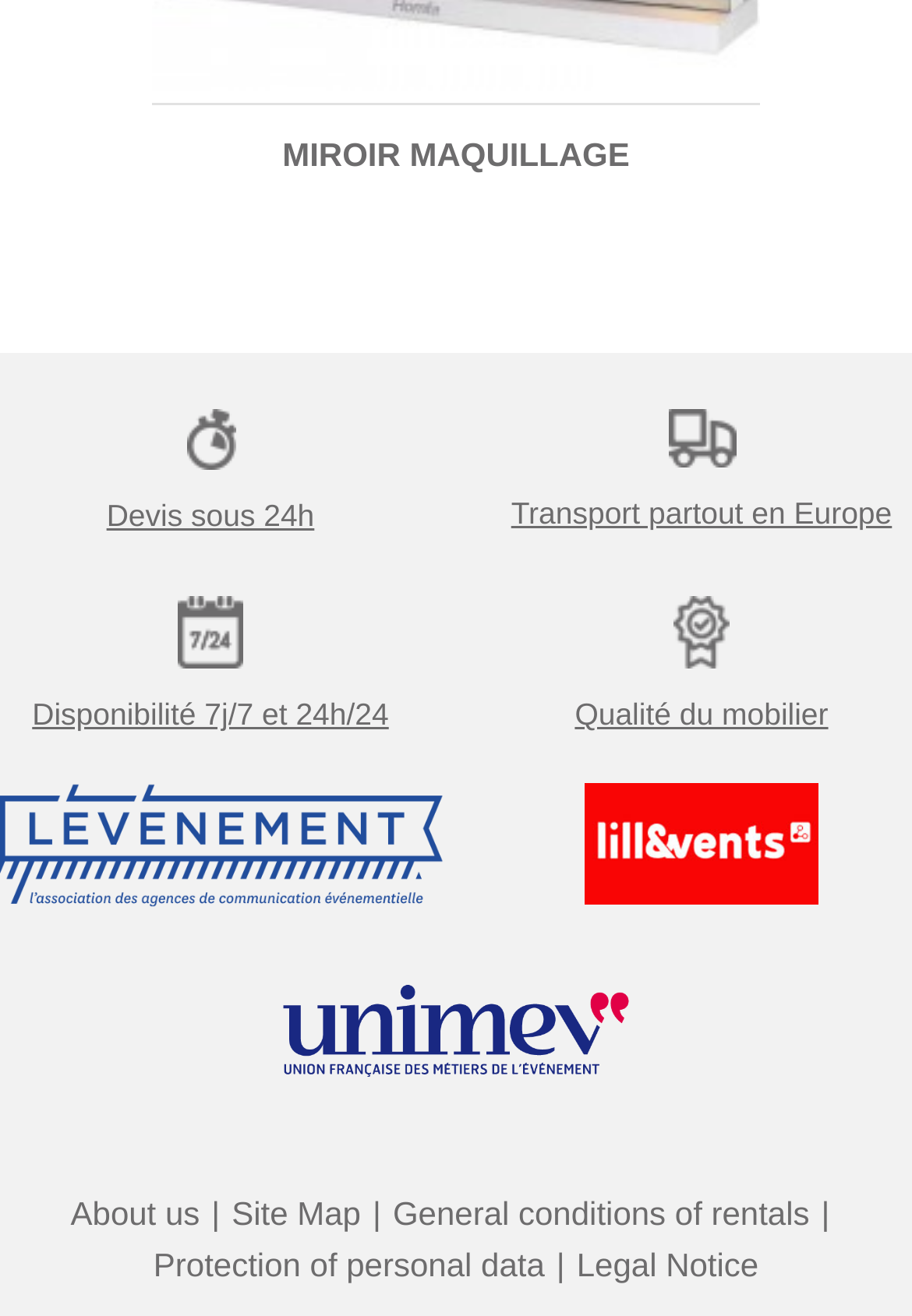Ascertain the bounding box coordinates for the UI element detailed here: "About us". The coordinates should be provided as [left, top, right, bottom] with each value being a float between 0 and 1.

[0.077, 0.907, 0.254, 0.936]